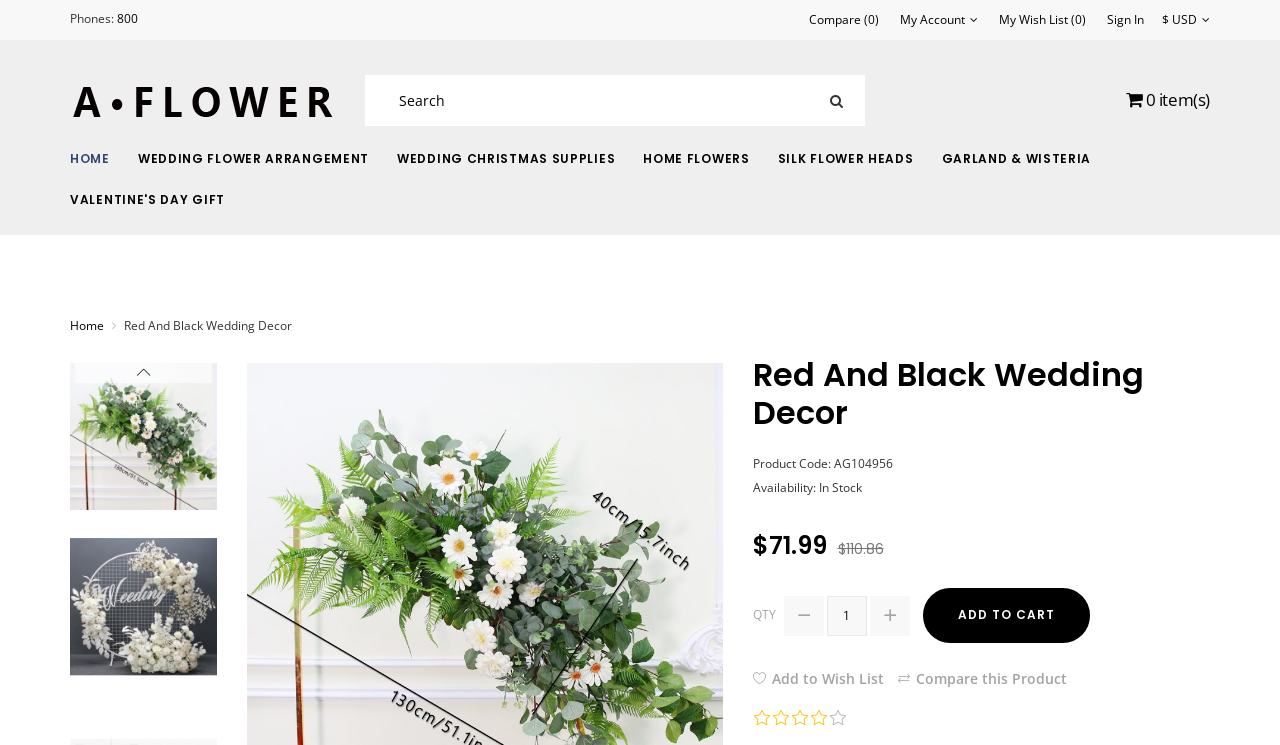Please provide the bounding box coordinates for the element that needs to be clicked to perform the instruction: "View your wish list". The coordinates must consist of four float numbers between 0 and 1, formatted as [left, top, right, bottom].

[0.78, 0.017, 0.848, 0.036]